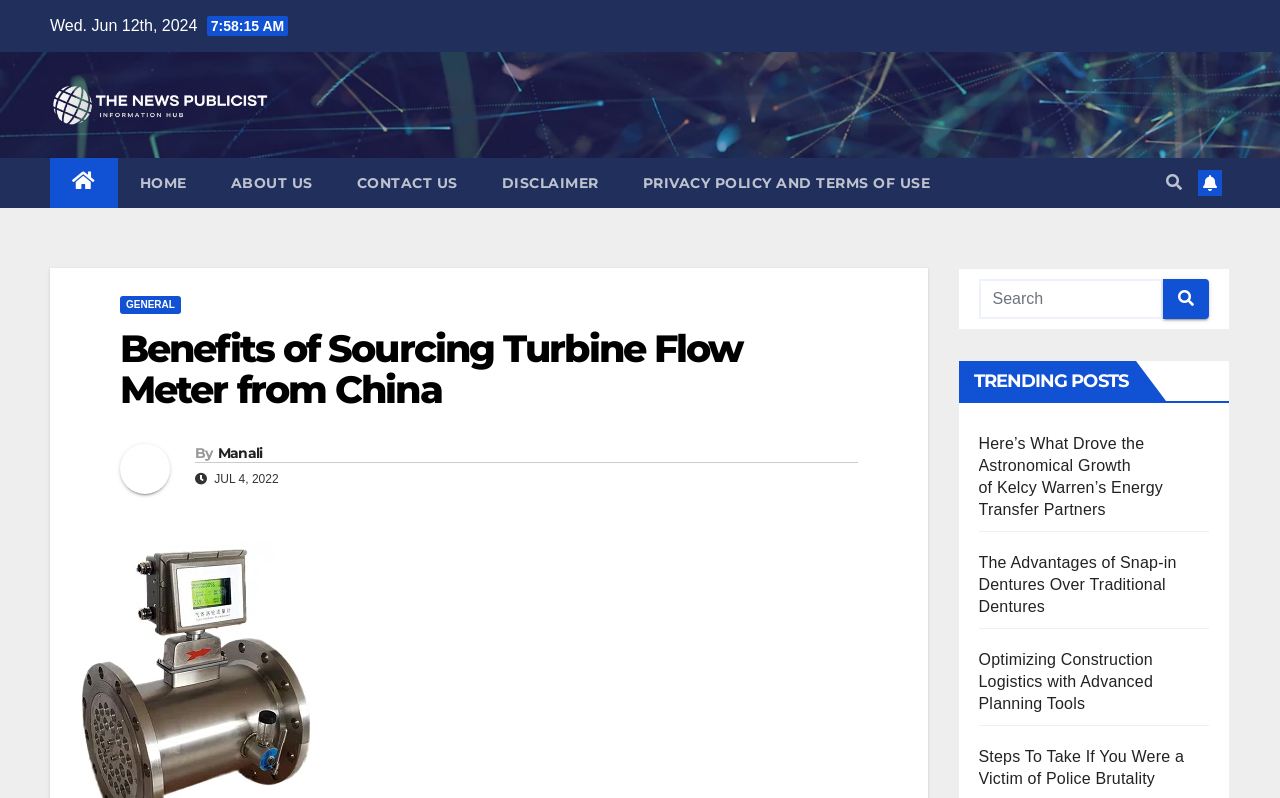What is the date of the article?
Please utilize the information in the image to give a detailed response to the question.

I found the date of the article by looking at the static text element that says 'JUL 4, 2022' which is located below the heading 'Benefits of Sourcing Turbine Flow Meter from China'.